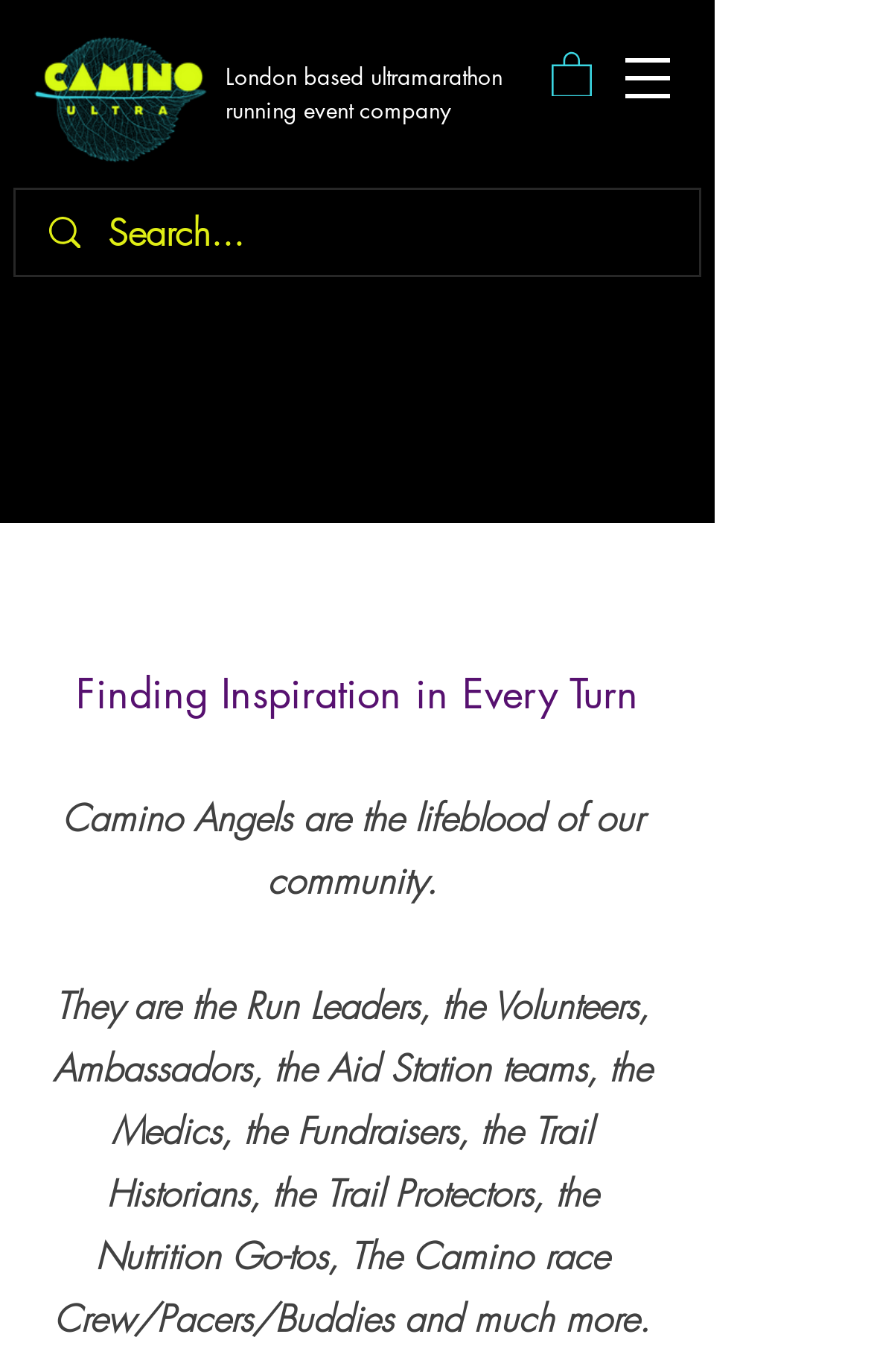Use a single word or phrase to answer this question: 
What type of event does Camino Angels organize?

Ultramarathon